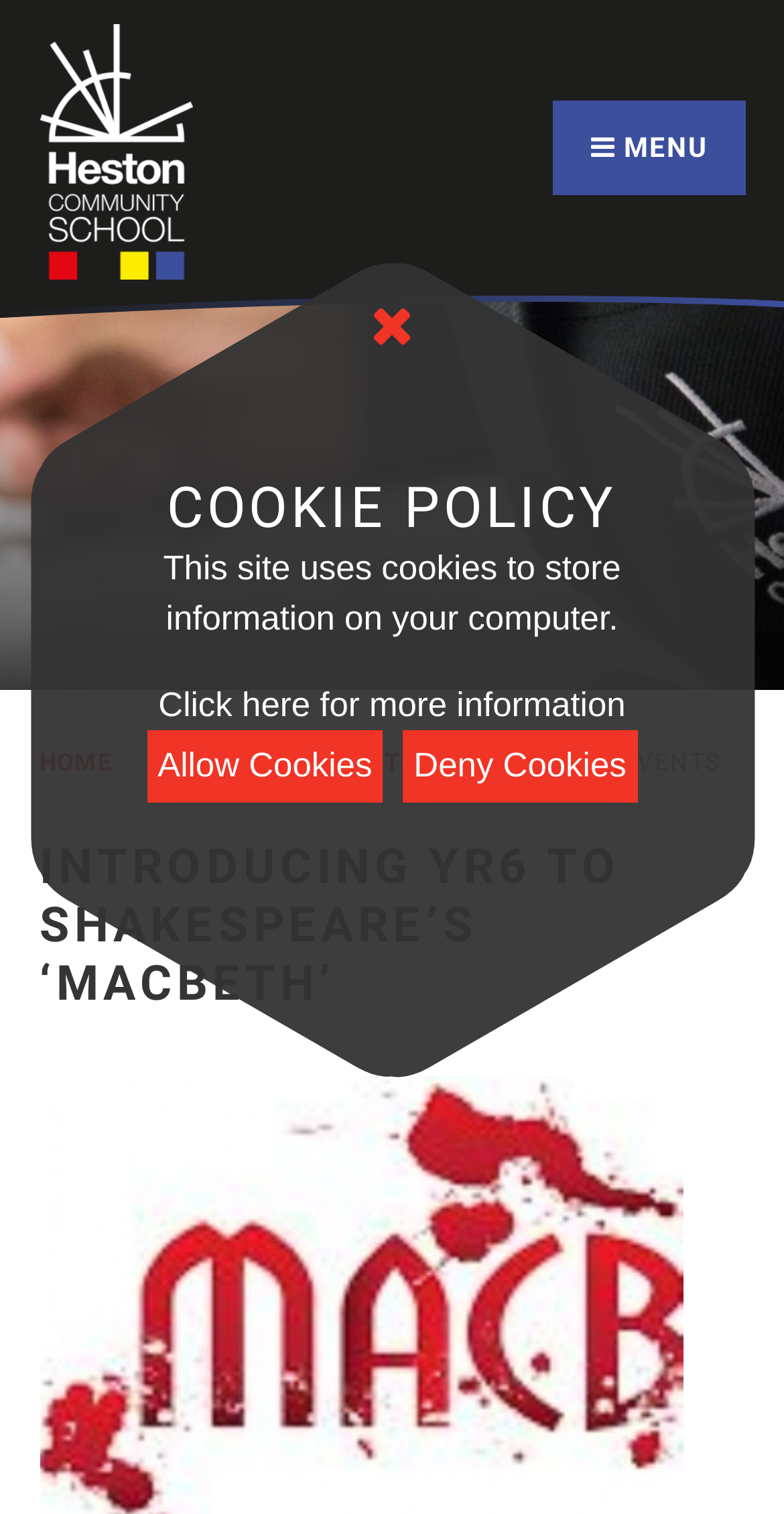How many main navigation links are there?
Give a detailed and exhaustive answer to the question.

There are three main navigation links: 'HOME', 'NEWS & EVENTS', and another 'NEWS & EVENTS' link, which suggests that there may be a dropdown menu or submenu under the 'NEWS & EVENTS' category.